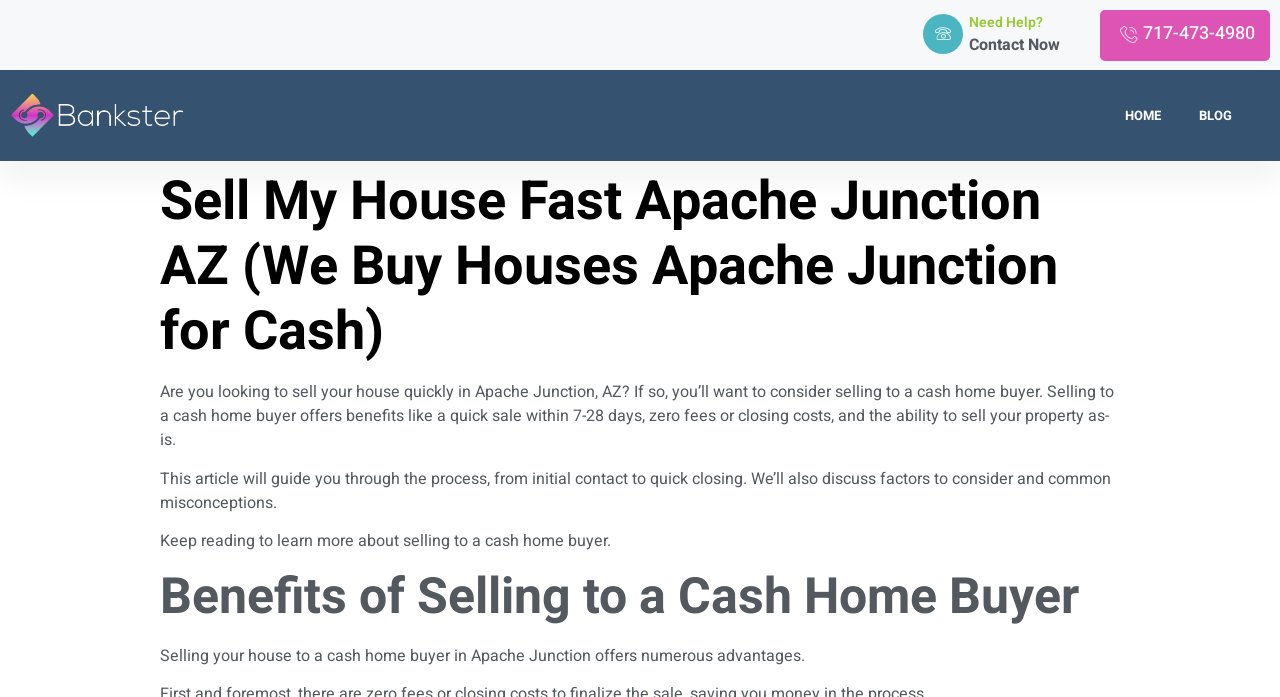Based on the visual content of the image, answer the question thoroughly: What is the purpose of the article?

I found the purpose by reading the static text element which says 'This article will guide you through the process, from initial contact to quick closing.' This text is located in the middle of the webpage.